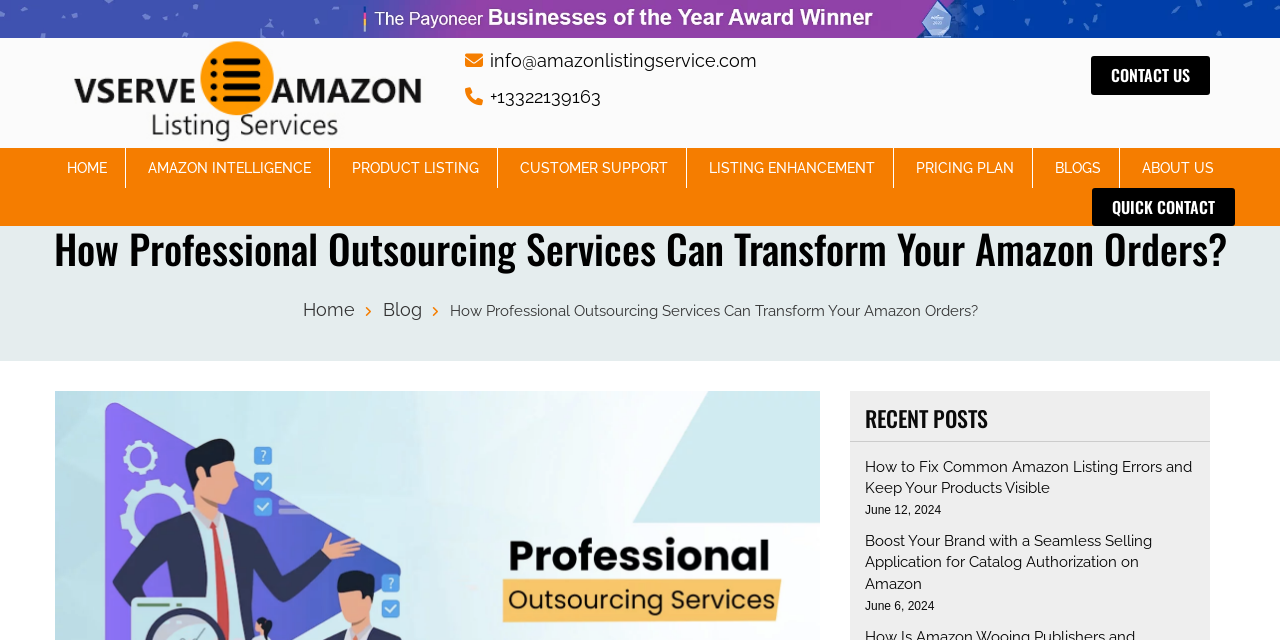What is the topic of the recent post on June 12, 2024? Please answer the question using a single word or phrase based on the image.

How to Fix Common Amazon Listing Errors